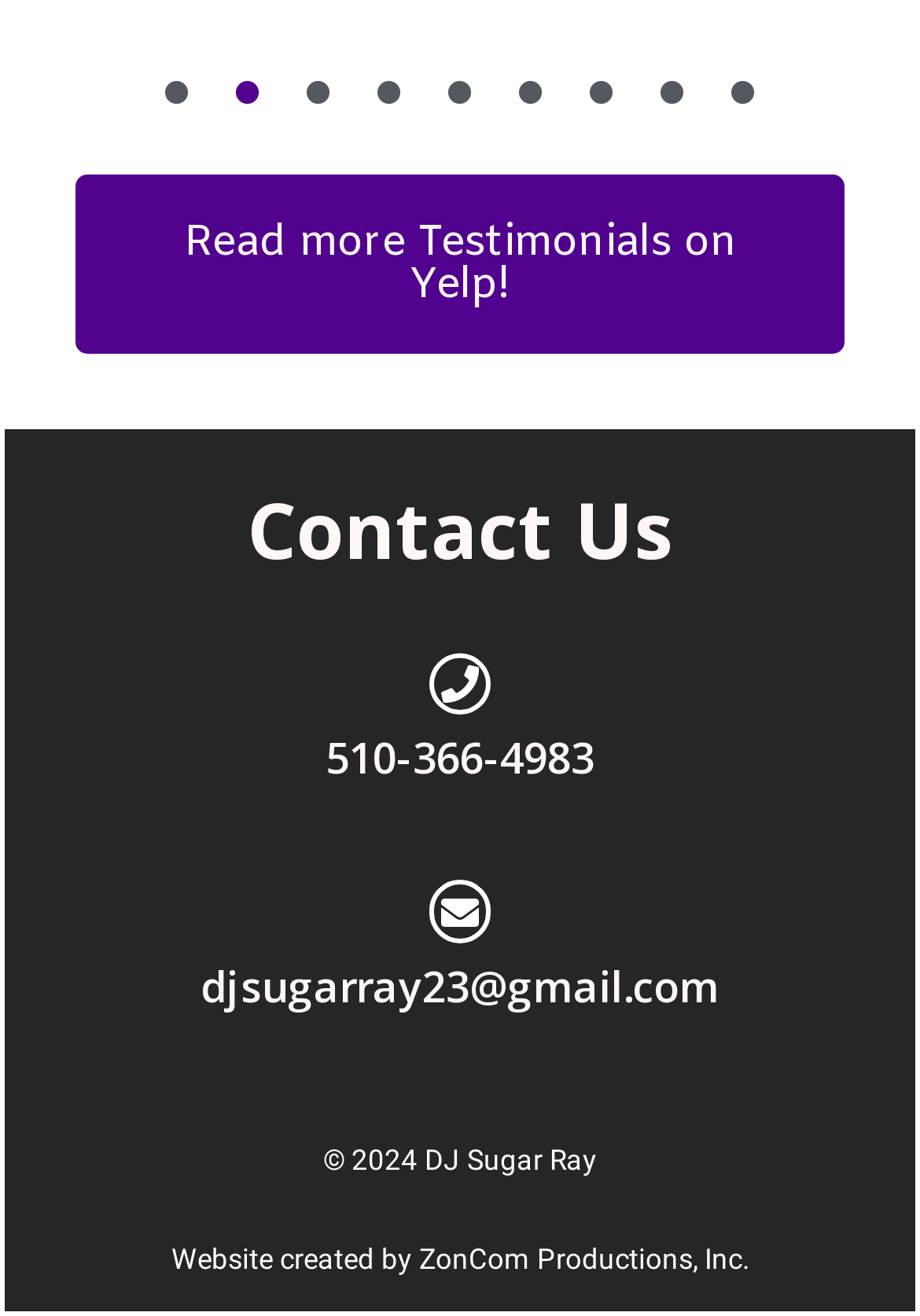Please find the bounding box for the UI element described by: "Read more Testimonials on Yelp!".

[0.082, 0.133, 0.918, 0.269]